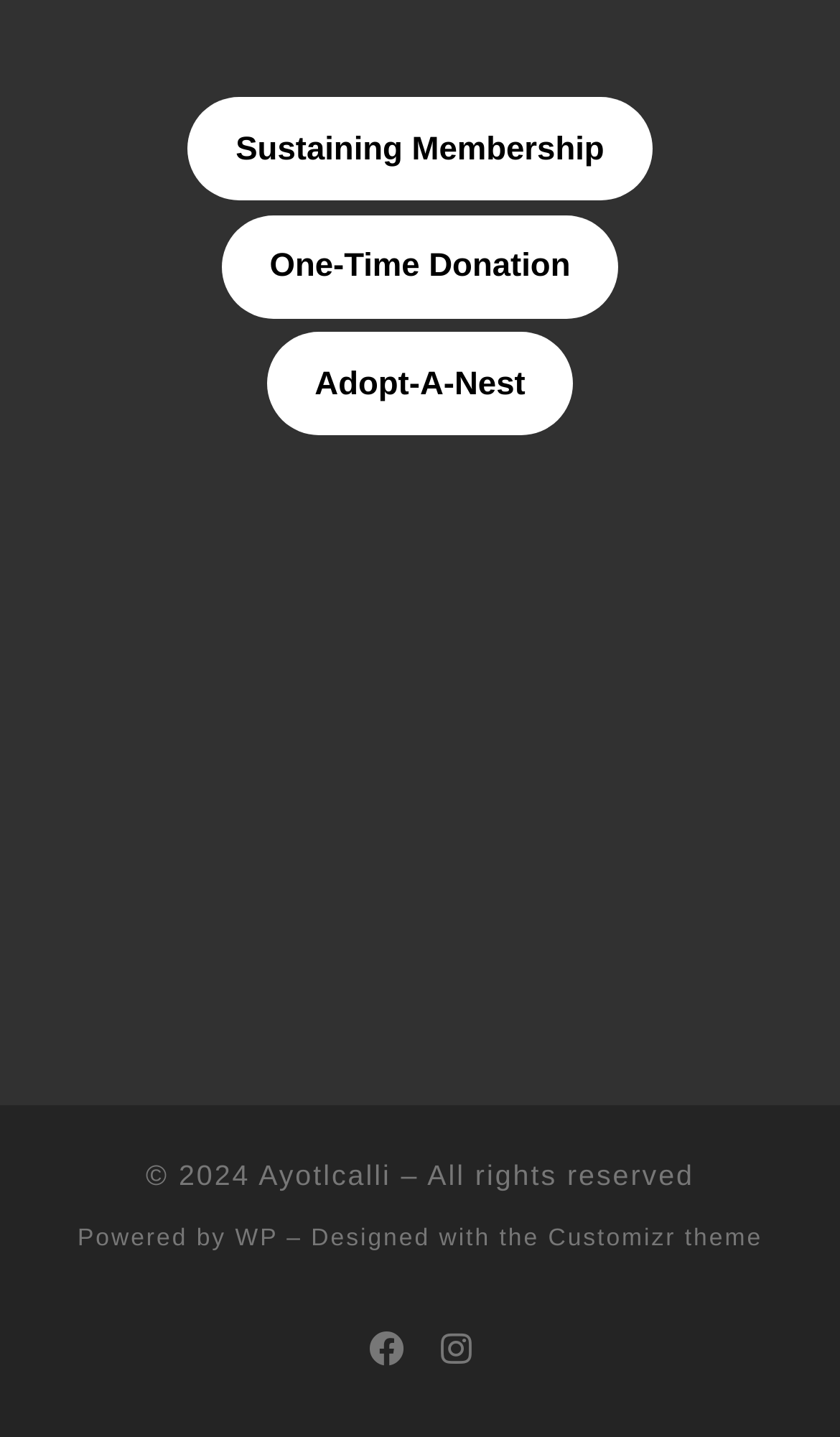Find the bounding box coordinates of the clickable area required to complete the following action: "Click on Sustaining Membership".

[0.224, 0.068, 0.776, 0.14]